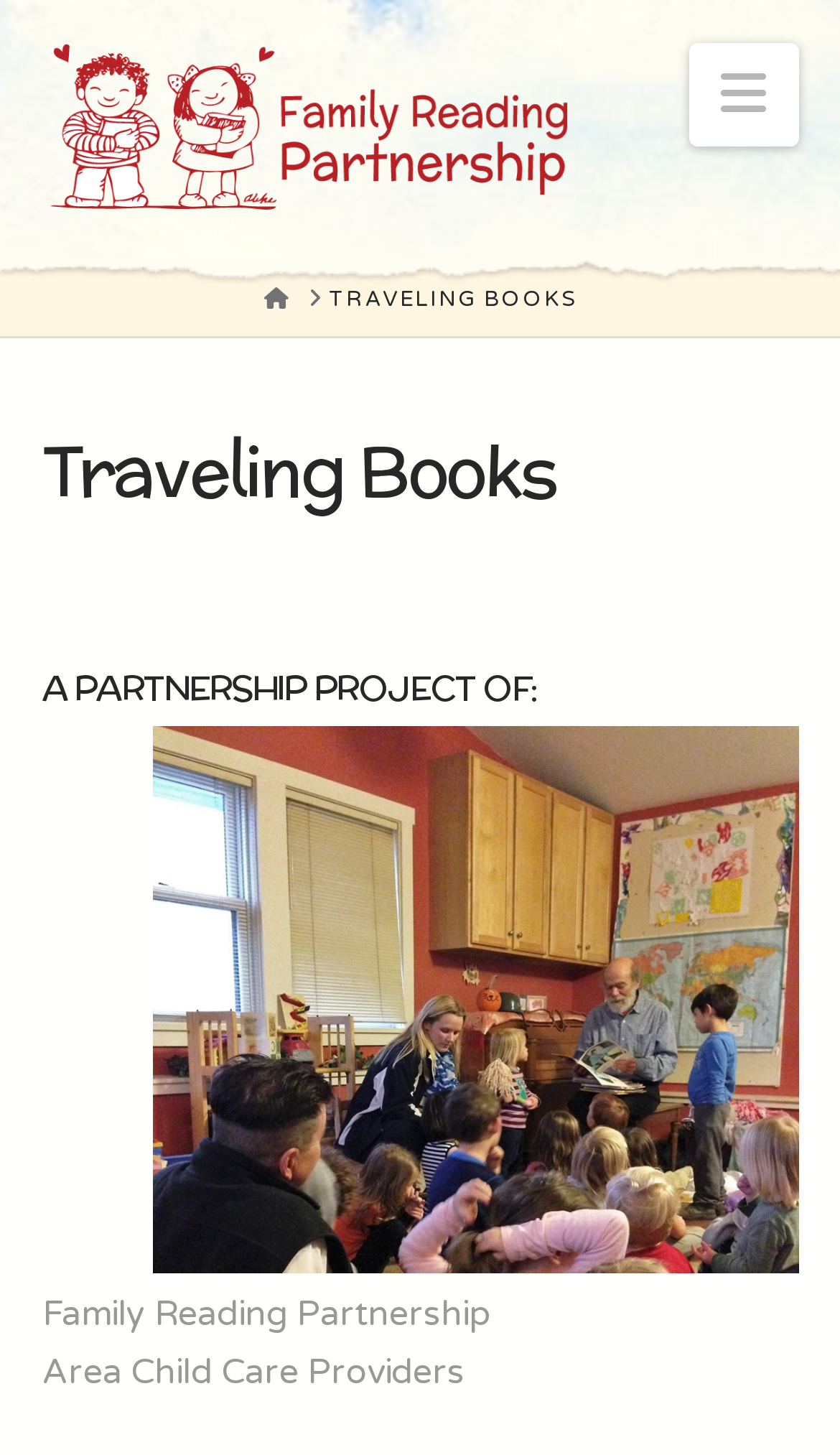What is the purpose of the navigation button?
Answer the question in as much detail as possible.

I found a button element with the text 'Navigation' and an attribute 'expanded: False', which suggests that the button is used to expand or collapse the navigation section.